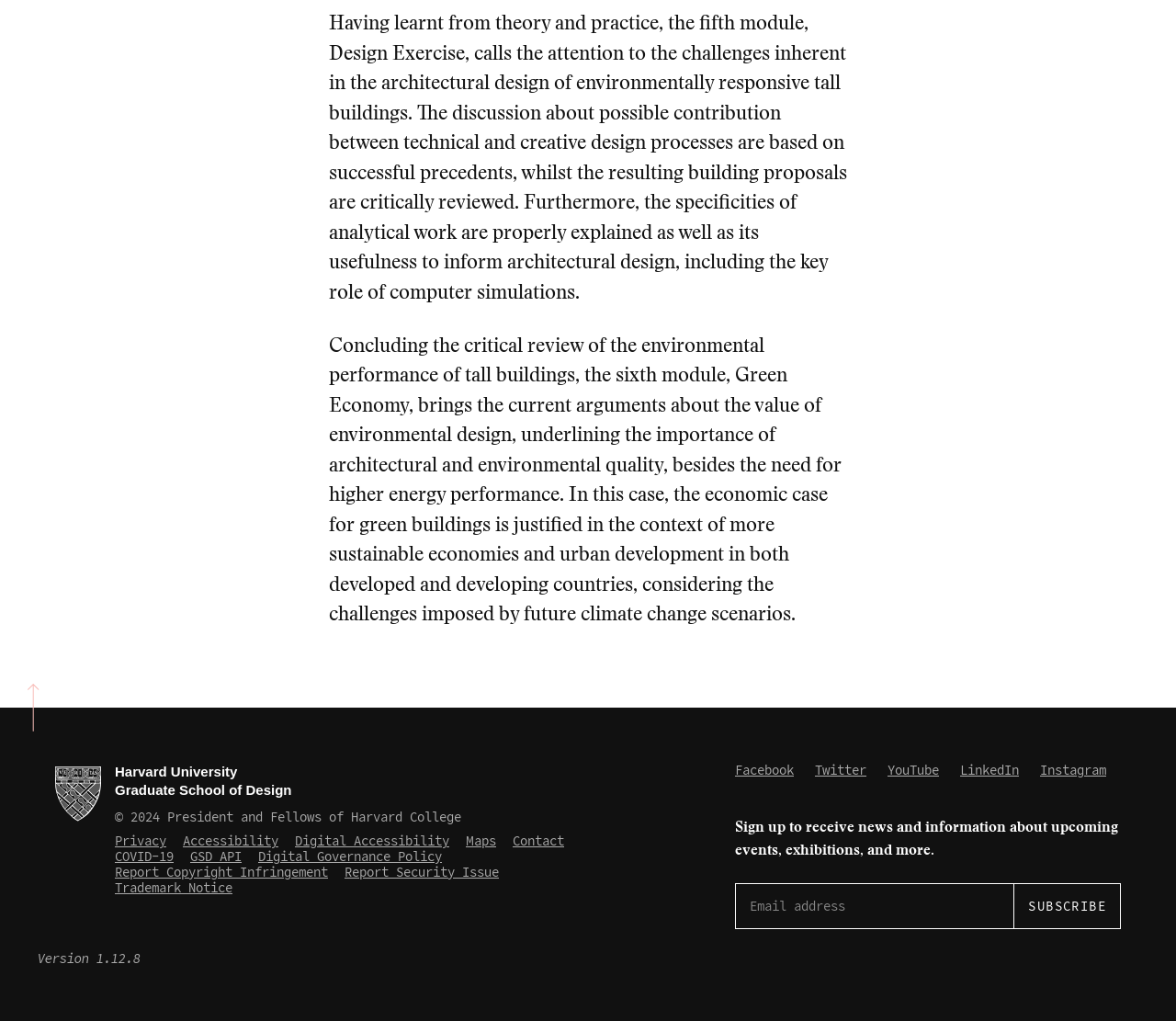Find the bounding box coordinates of the area that needs to be clicked in order to achieve the following instruction: "Click the Privacy link". The coordinates should be specified as four float numbers between 0 and 1, i.e., [left, top, right, bottom].

[0.098, 0.816, 0.141, 0.832]